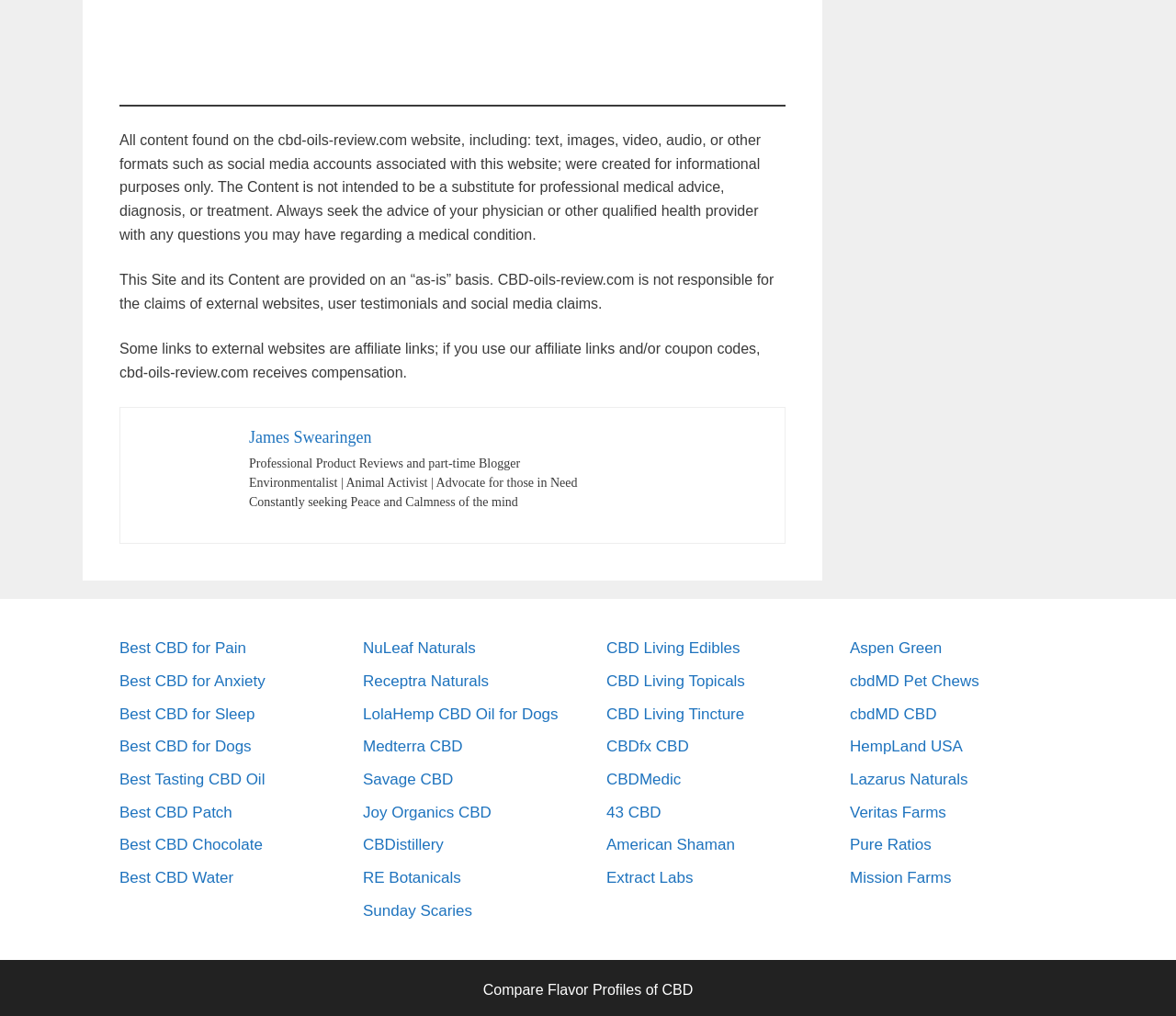Please give a short response to the question using one word or a phrase:
What is the name of the first CBD product reviewed?

NuLeaf Naturals